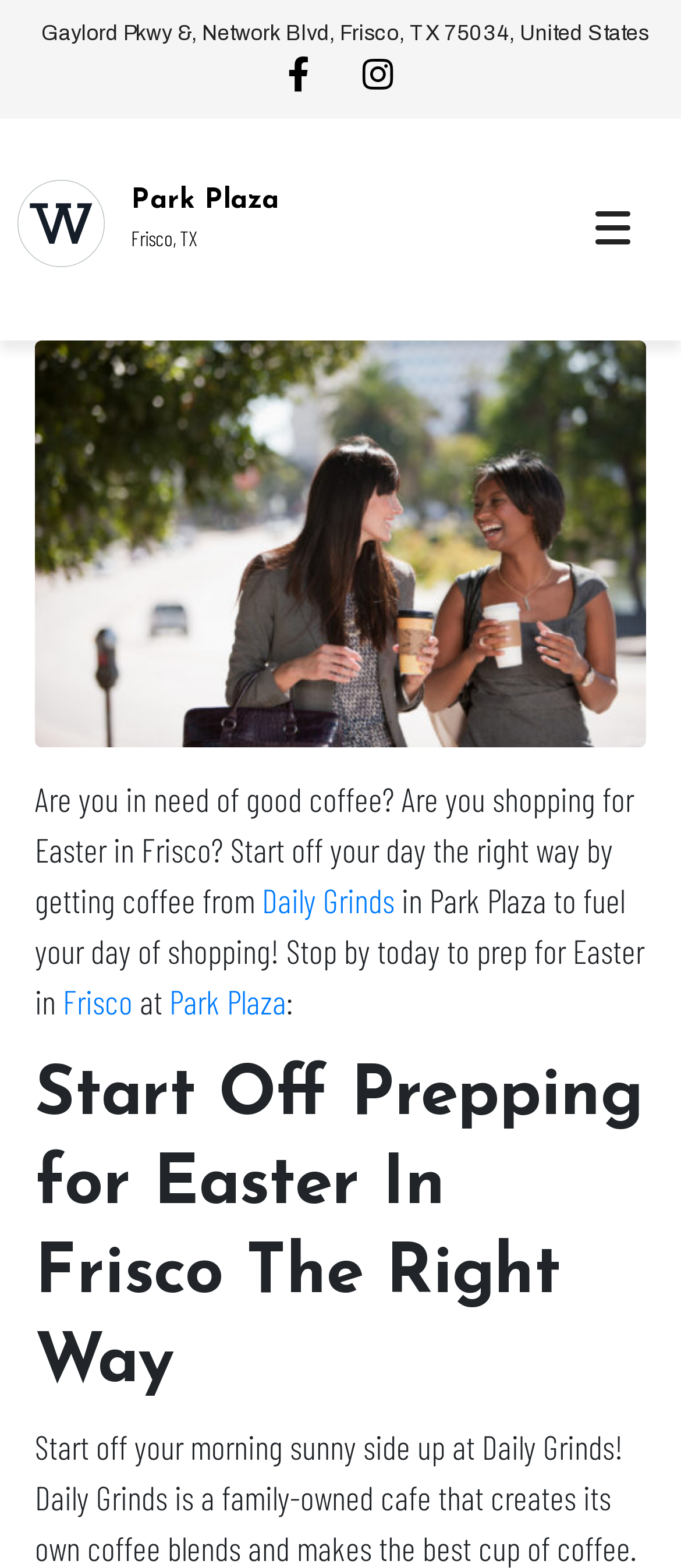Bounding box coordinates are specified in the format (top-left x, top-left y, bottom-right x, bottom-right y). All values are floating point numbers bounded between 0 and 1. Please provide the bounding box coordinate of the region this sentence describes: Park Plaza

[0.192, 0.119, 0.41, 0.137]